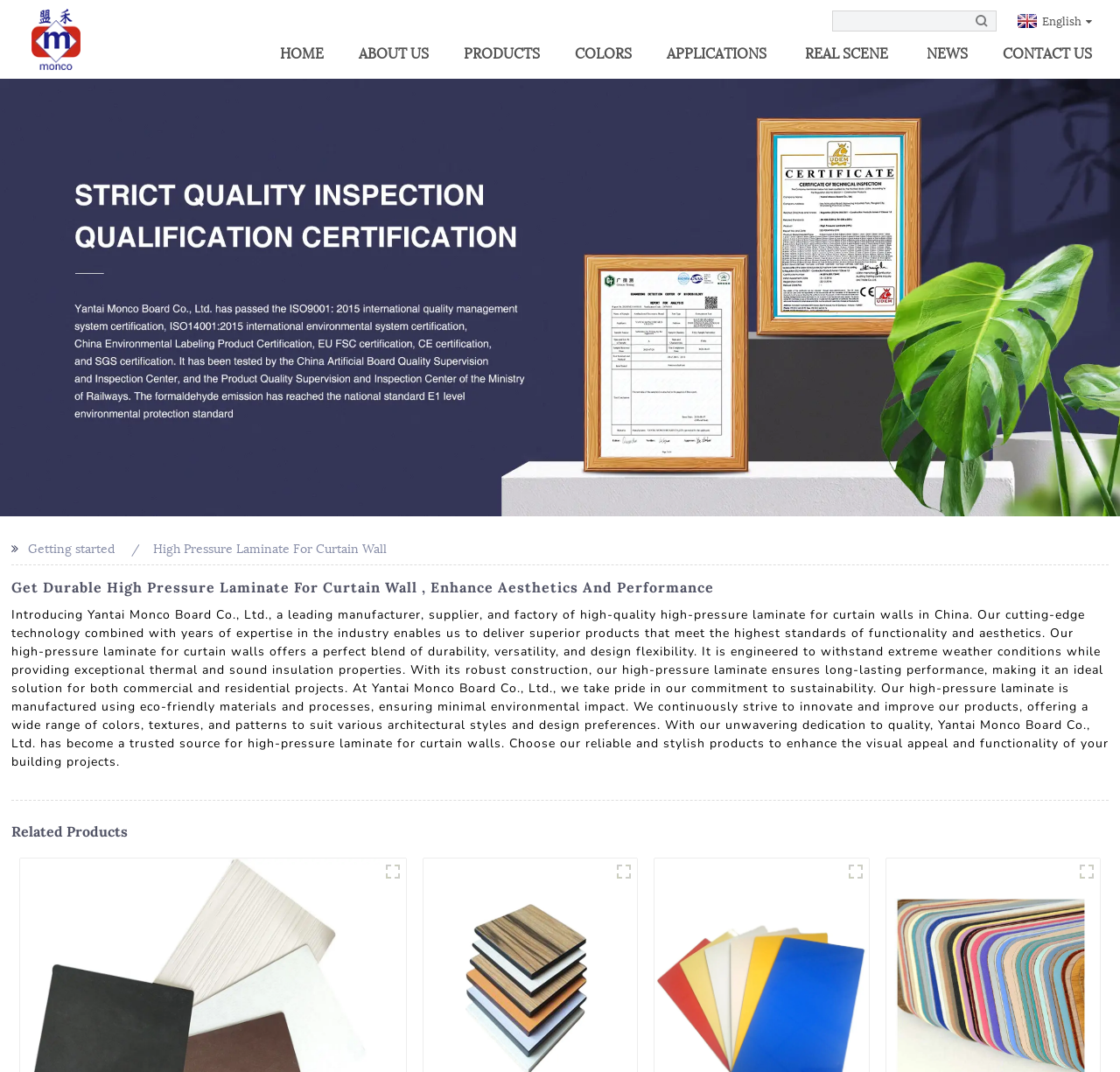Can you pinpoint the bounding box coordinates for the clickable element required for this instruction: "Click the CONTACT US link"? The coordinates should be four float numbers between 0 and 1, i.e., [left, top, right, bottom].

[0.881, 0.033, 0.975, 0.065]